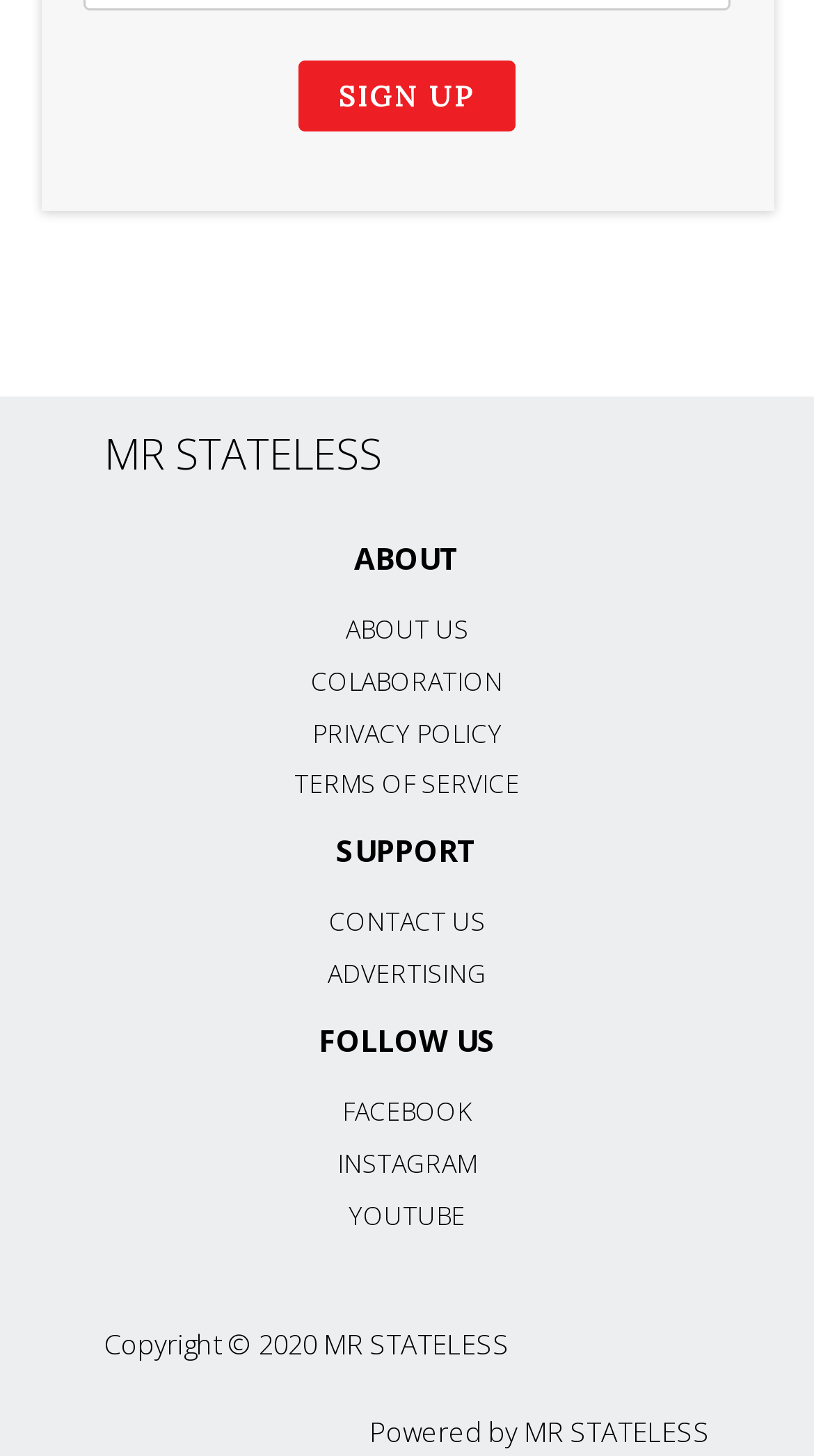What is the purpose of the button at the top?
Using the image, provide a detailed and thorough answer to the question.

The button with ID 1083 has the text 'Sign up' and is located at the top of the webpage, indicating its purpose is to allow users to sign up for something, possibly an account or a service.